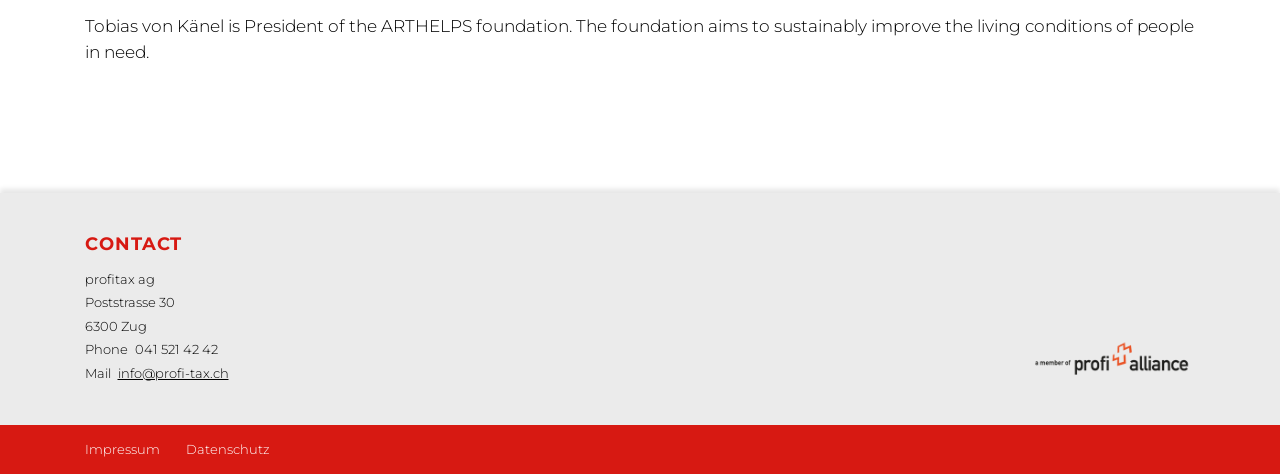What is the email address of profitax ag?
Answer the question with a single word or phrase derived from the image.

info@profi-tax.ch